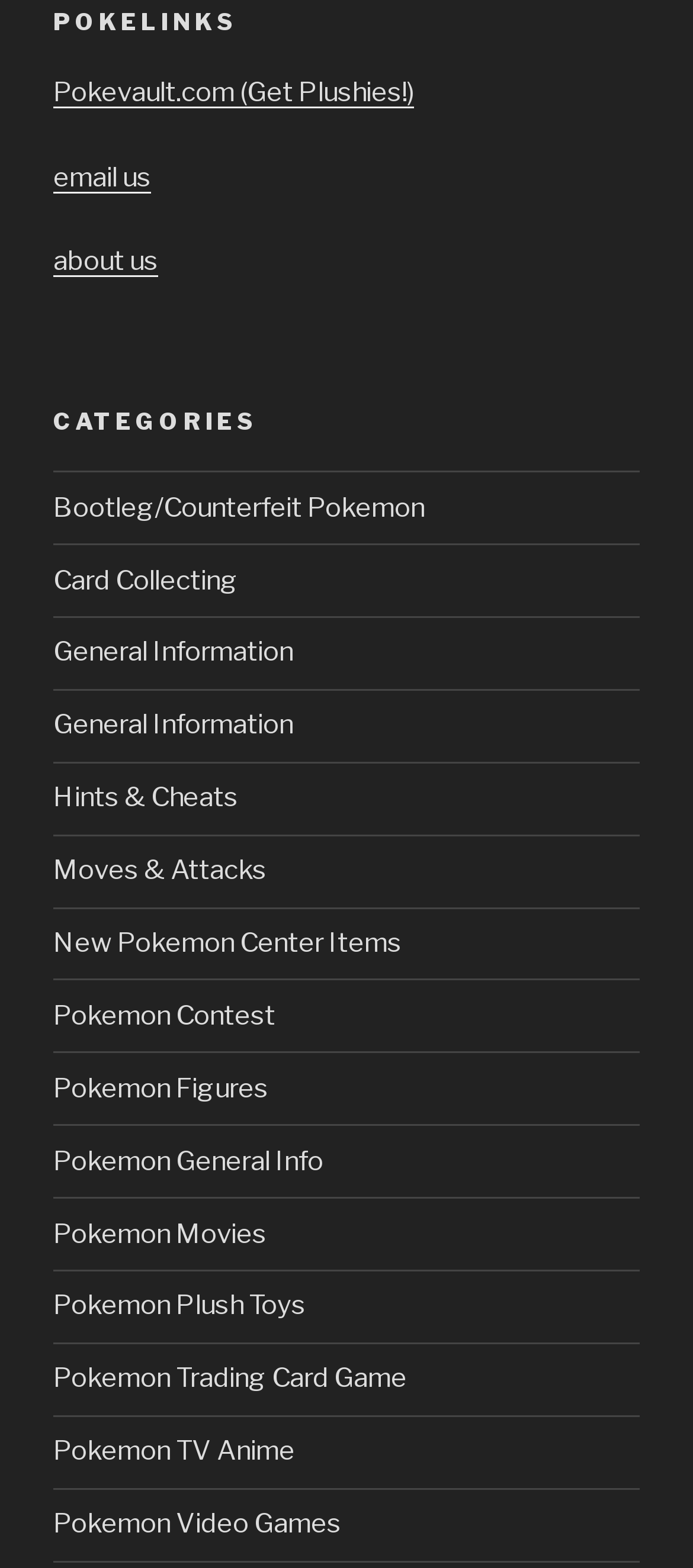Provide the bounding box coordinates for the UI element that is described as: "General Information".

[0.077, 0.406, 0.423, 0.426]